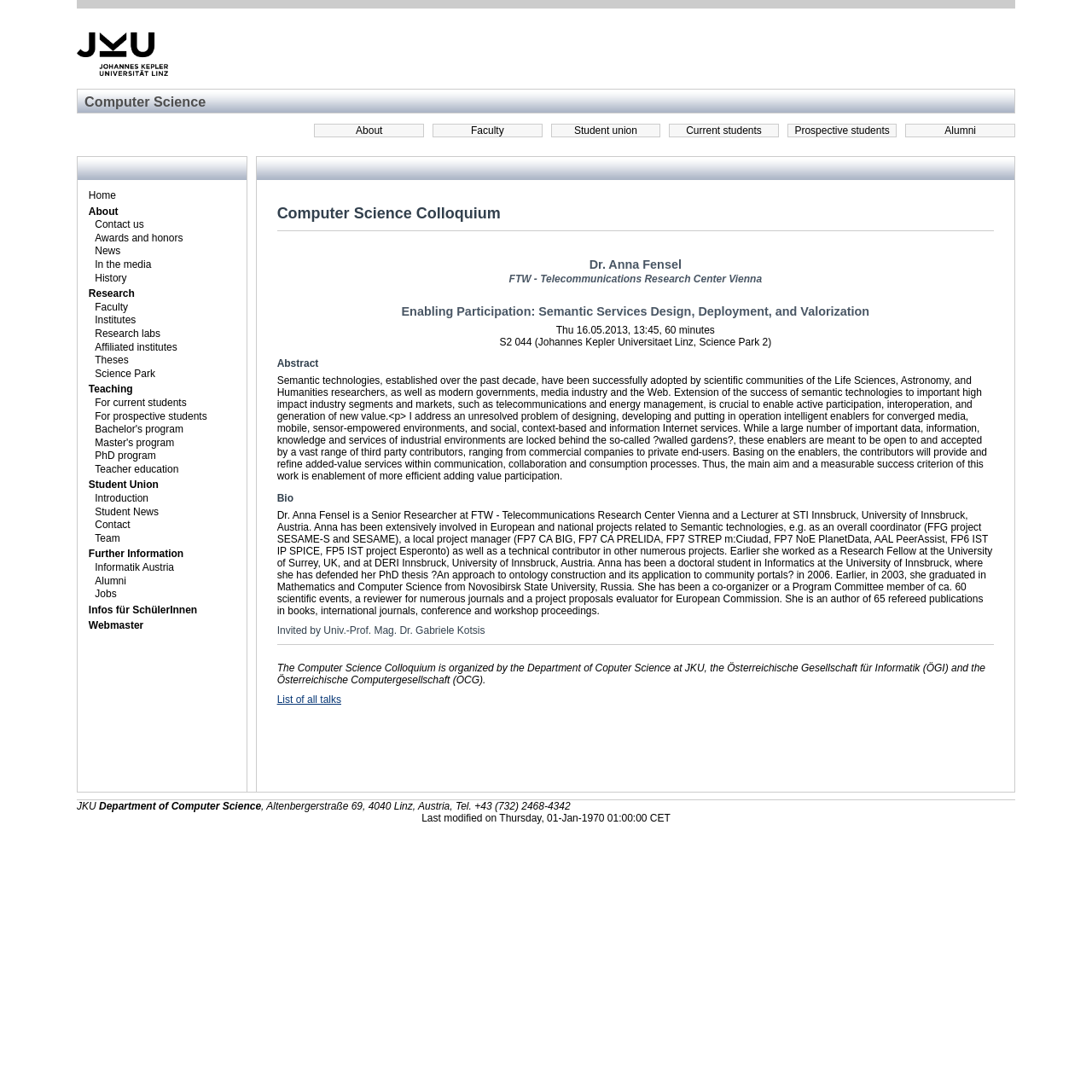Give a one-word or phrase response to the following question: Where is the colloquium taking place?

S2 044